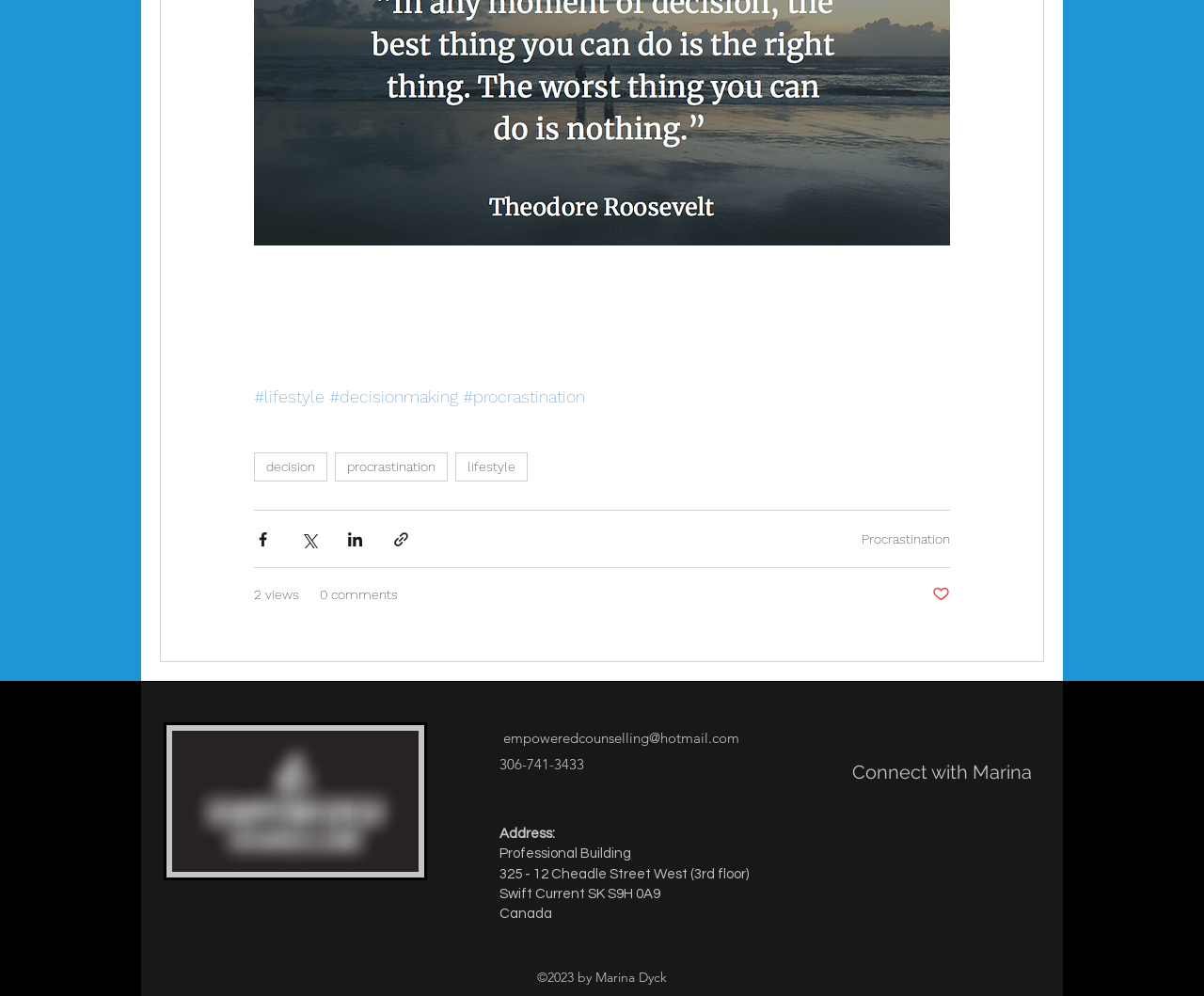What is the name of the counsellor?
Based on the visual, give a brief answer using one word or a short phrase.

Marina Dyck